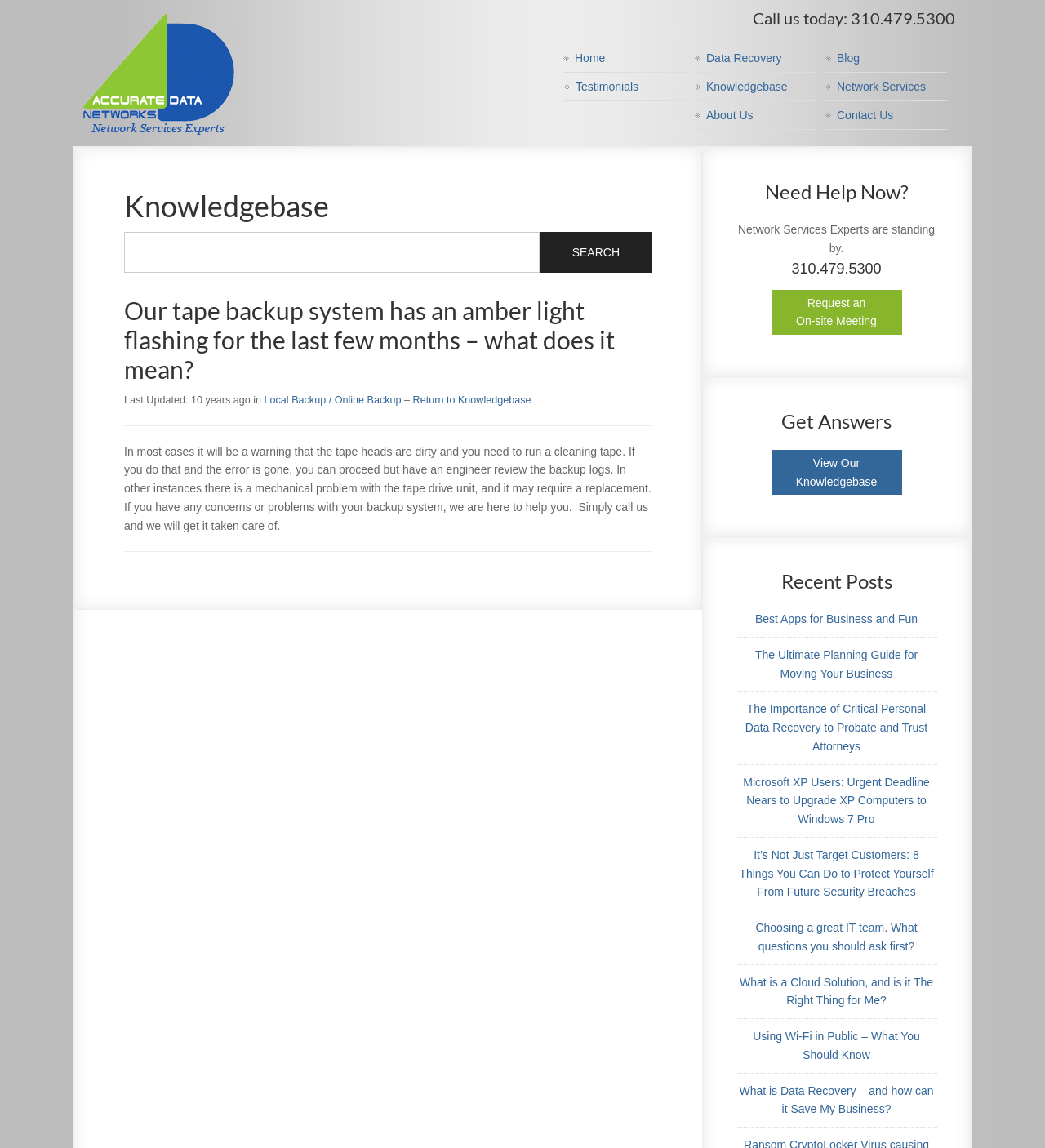Can you specify the bounding box coordinates for the region that should be clicked to fulfill this instruction: "Read the article about tape backup system".

[0.119, 0.258, 0.624, 0.334]